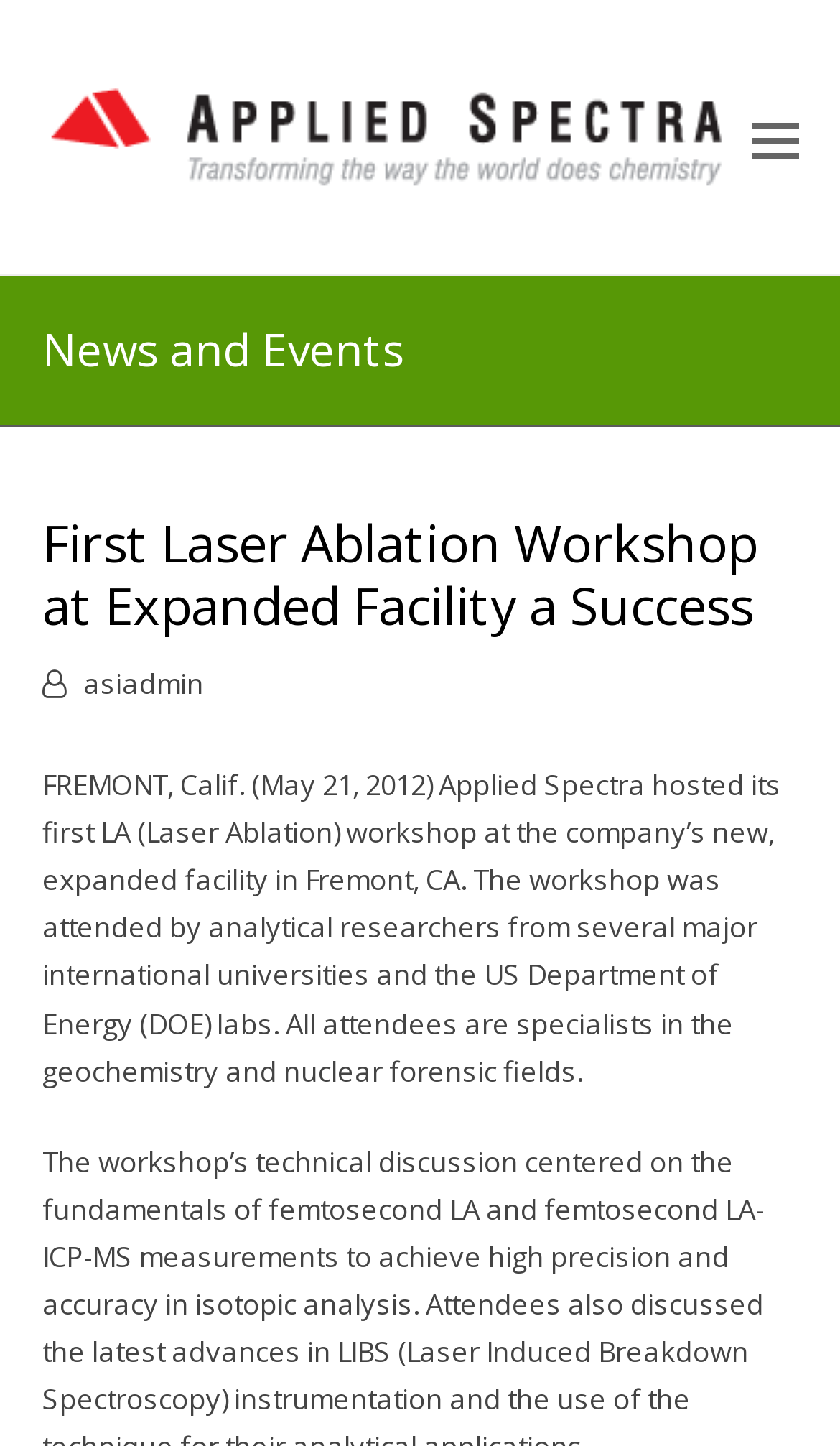Identify the bounding box coordinates for the UI element that matches this description: "asiadmin".

[0.099, 0.459, 0.242, 0.486]